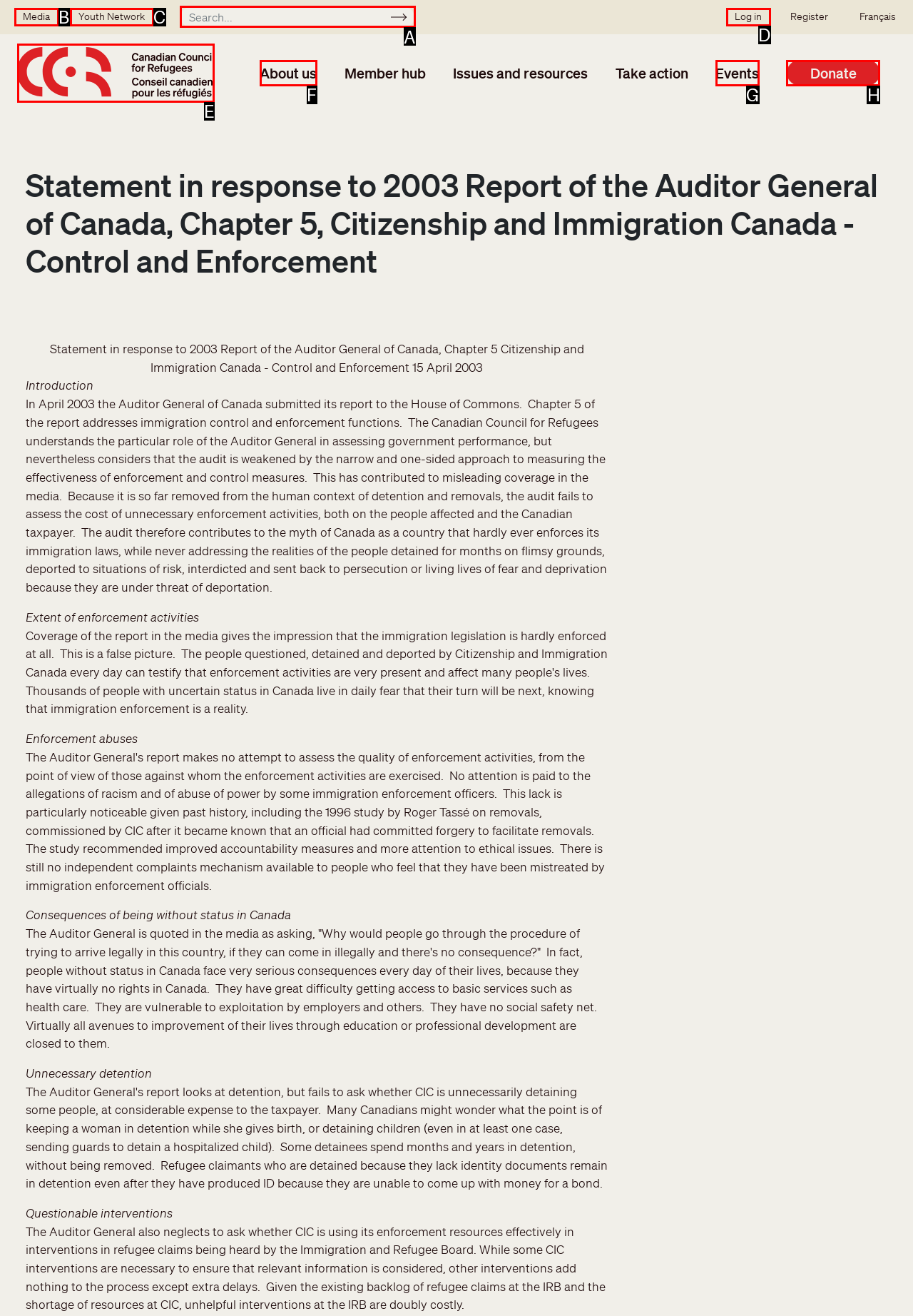From the available choices, determine which HTML element fits this description: About us Respond with the correct letter.

F